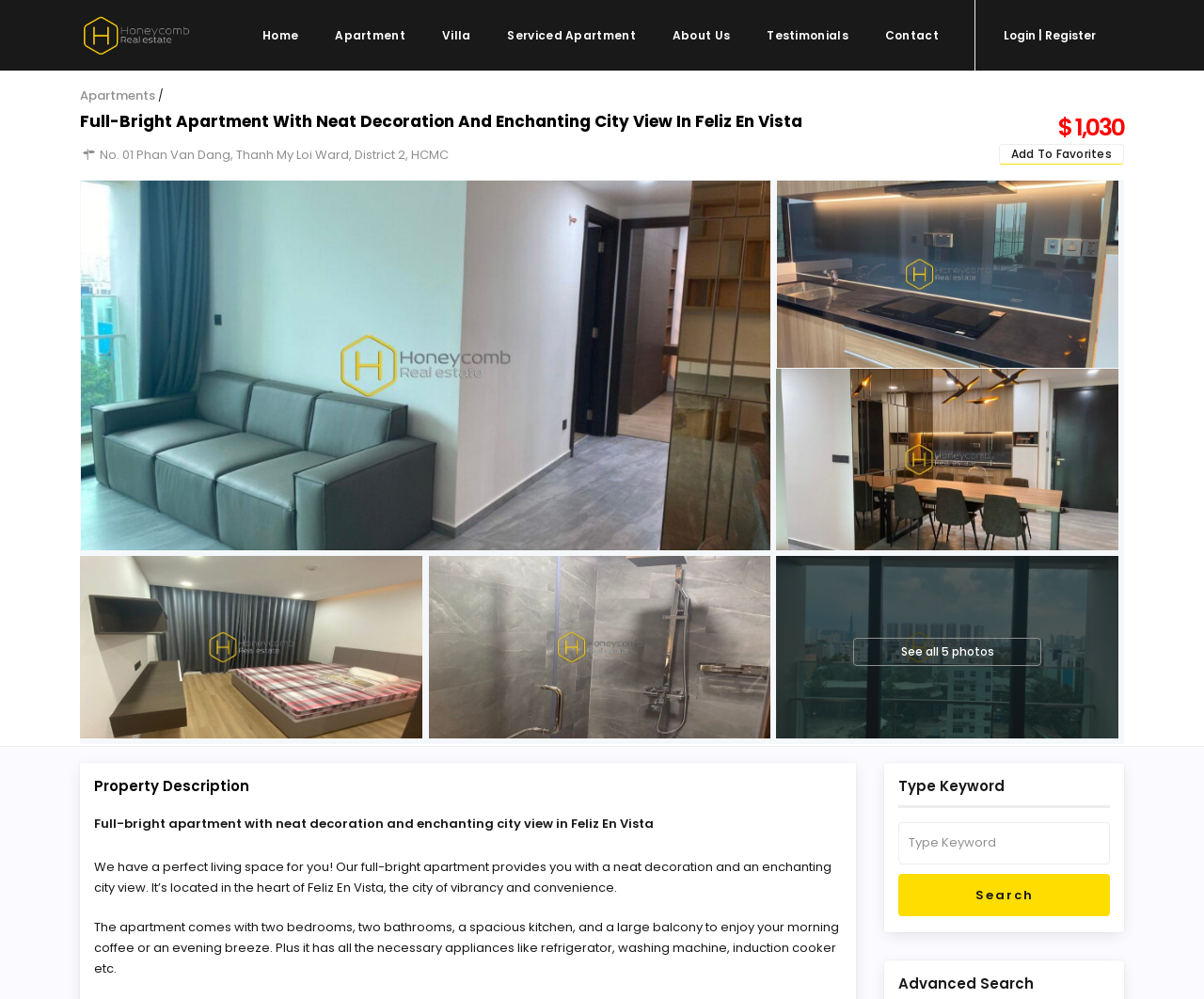Create a detailed summary of all the visual and textual information on the webpage.

This webpage is a property listing page for a full-bright apartment in Feliz En Vista, HCMC. At the top left corner, there is a logo image. Next to it, there is a "Login | Register" text. The top navigation menu consists of seven links: "Home", "Apartment", "Villa", "Serviced Apartment", "About Us", "Testimonials", and "Contact", aligned horizontally across the top of the page.

Below the navigation menu, there is a secondary navigation menu with a link to "Apartments" and a slash symbol. The main content area starts with a heading that matches the title of the webpage, followed by a price tag of $1,030. The address of the property, "No. 01 Phan Van Dang, Thanh My Loi Ward, District 2, HCMC", is displayed below the price.

To the right of the address, there is an "Add To Favorites" button. Further down, there is a text "See all 5 photos", indicating that there are five photos associated with this property listing. The property description section starts with a heading "Property Description", followed by three paragraphs of text that describe the apartment's features, including its neat decoration, enchanting city view, and amenities.

On the right side of the page, there is a search box with a heading "Type Keyword" and a "Search" button.